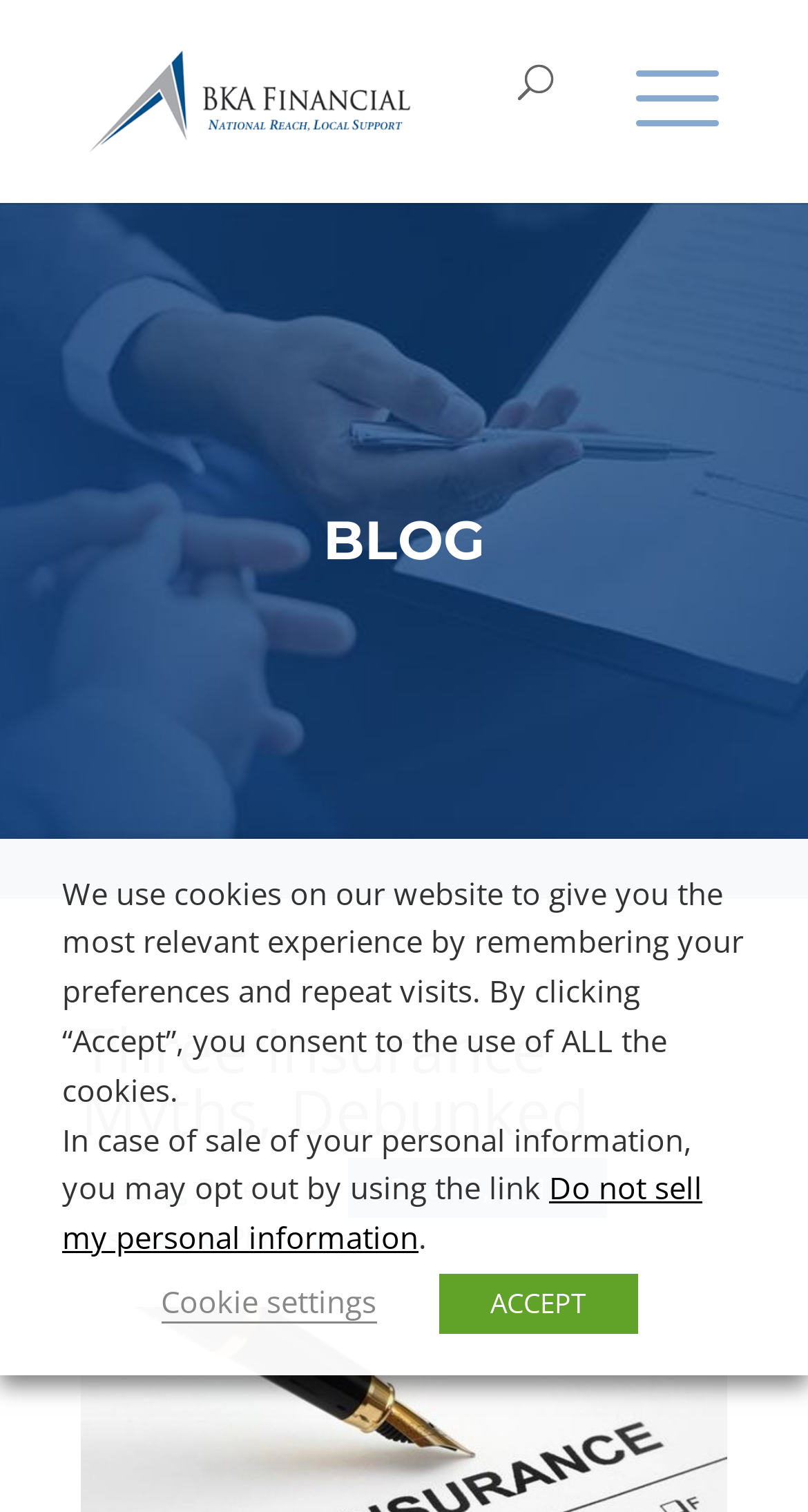What is the category of the blog post?
Using the image as a reference, deliver a detailed and thorough answer to the question.

I found the category by looking at the link below the title of the blog post, which is labeled as 'Insurance Planning'.